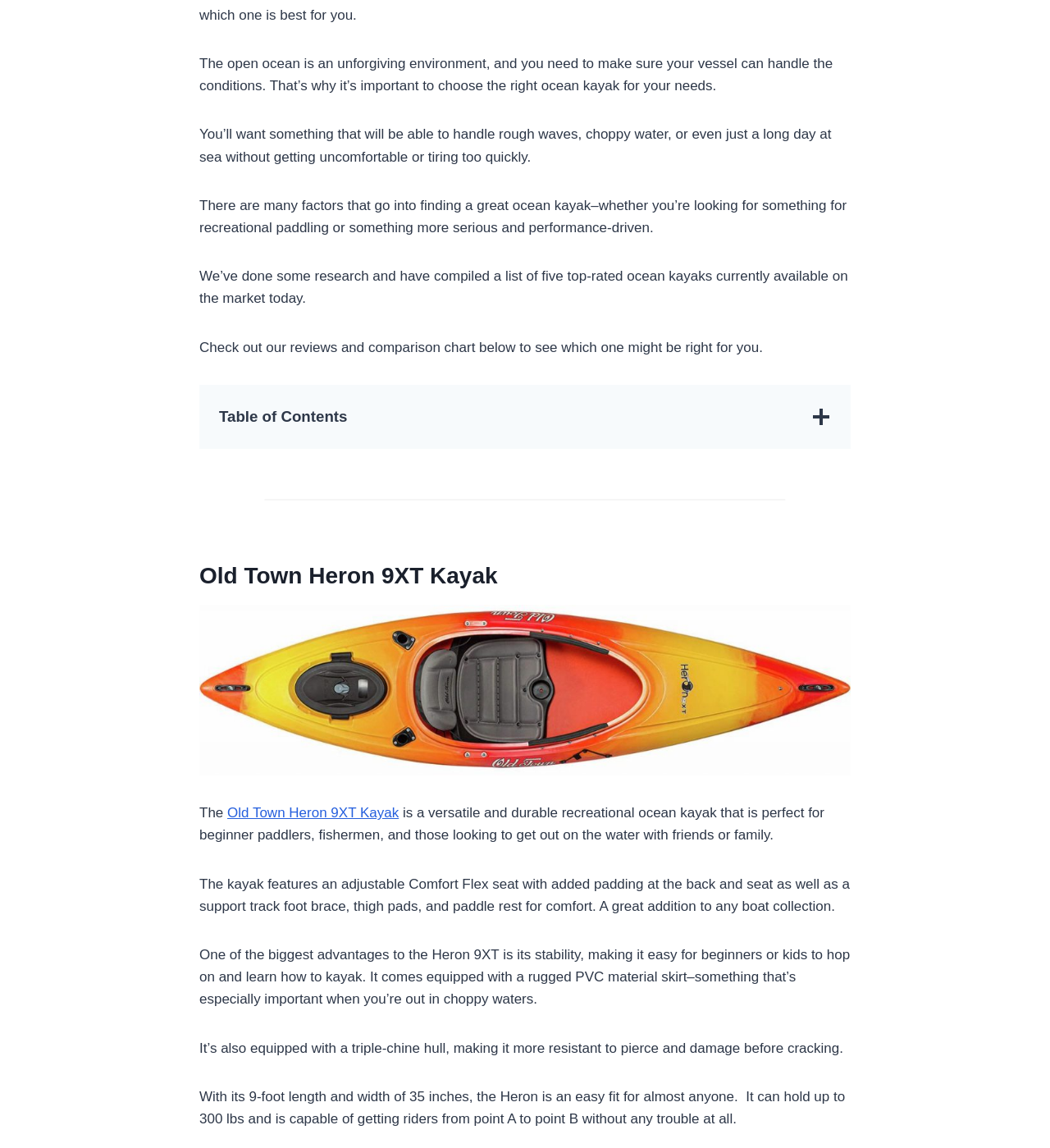Bounding box coordinates should be provided in the format (top-left x, top-left y, bottom-right x, bottom-right y) with all values between 0 and 1. Identify the bounding box for this UI element: Viewing room

None